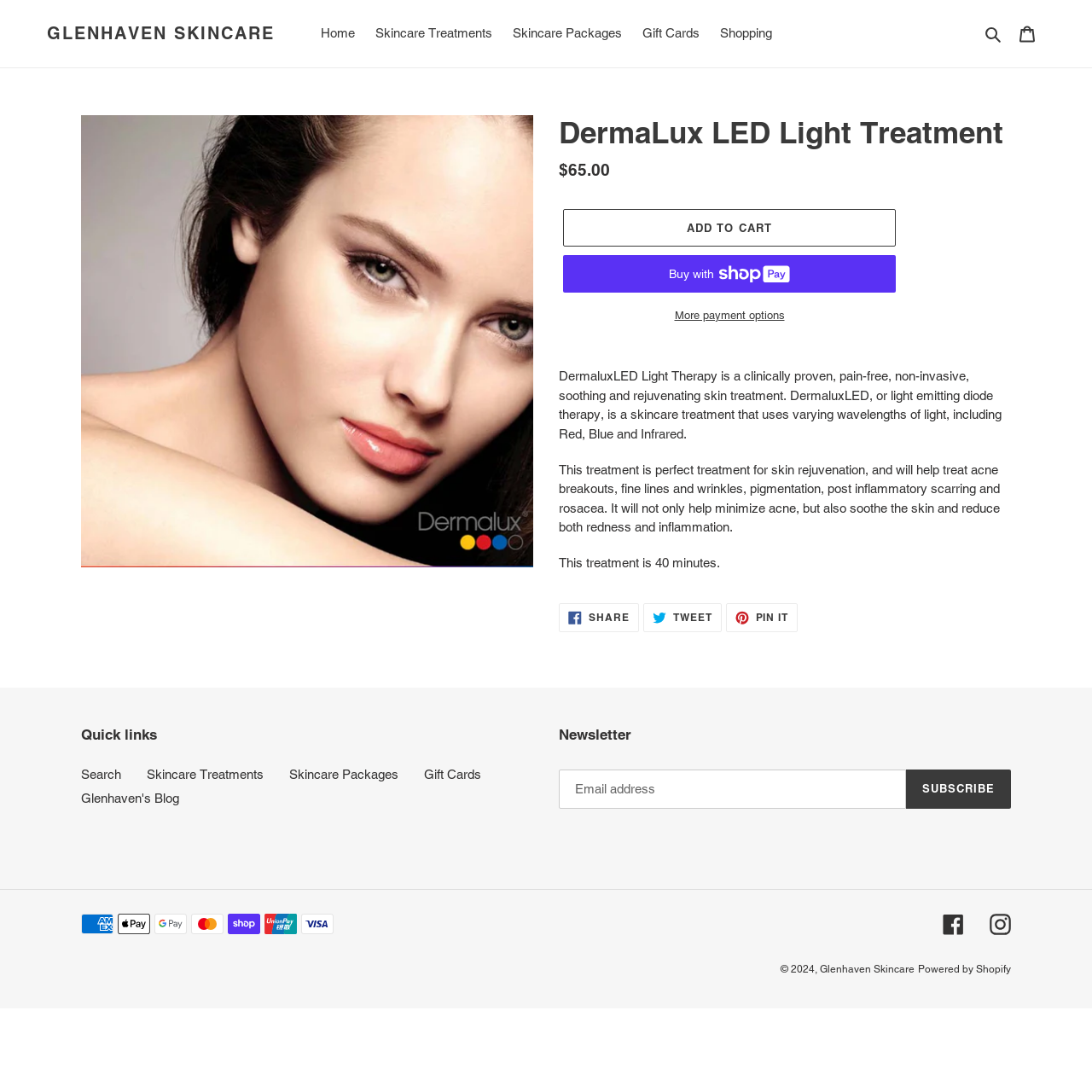Extract the main title from the webpage and generate its text.

DermaLux LED Light Treatment